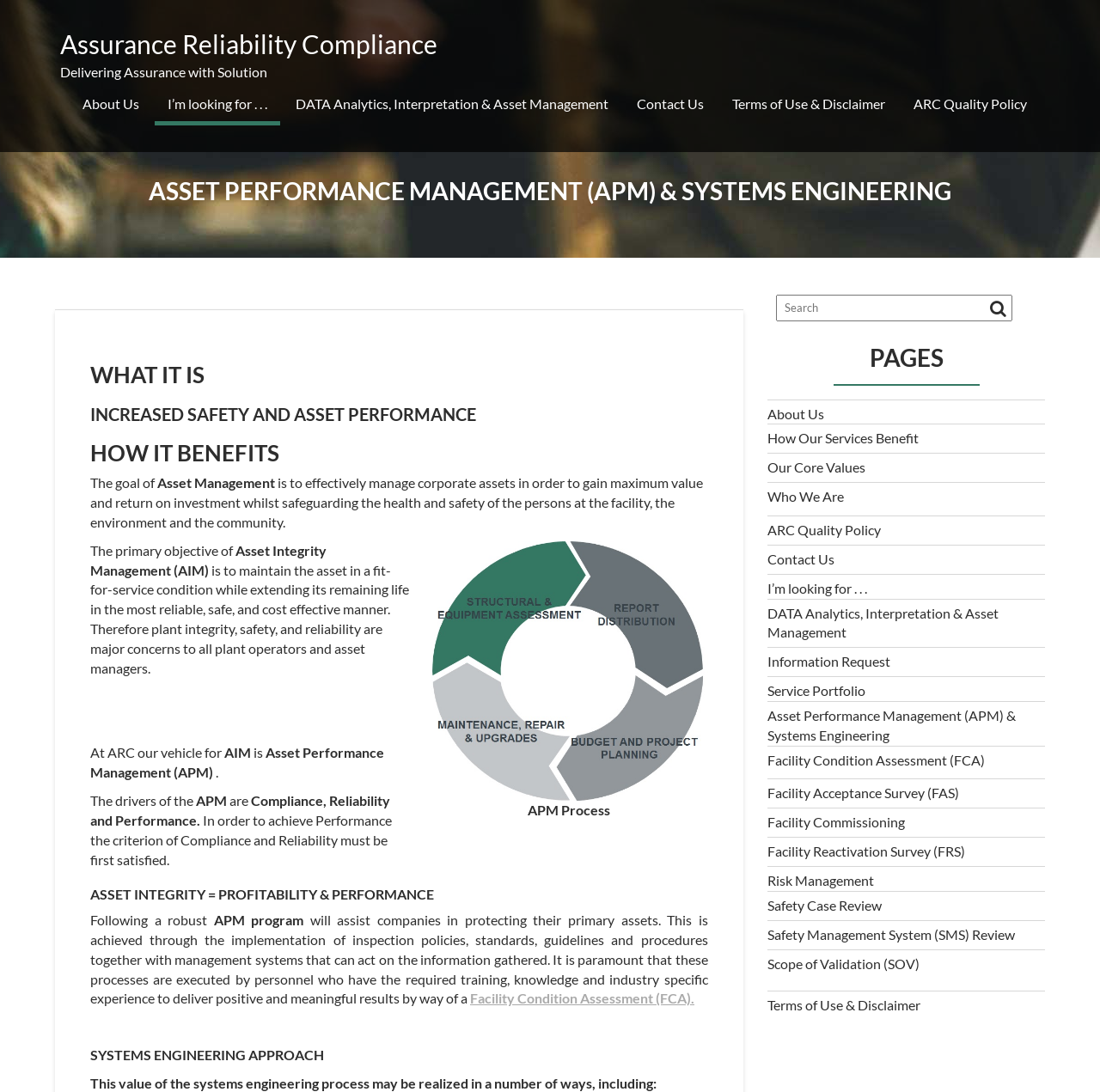Please determine the bounding box coordinates of the element to click in order to execute the following instruction: "Click the 'Facility Condition Assessment (FCA)' link". The coordinates should be four float numbers between 0 and 1, specified as [left, top, right, bottom].

[0.427, 0.907, 0.631, 0.922]